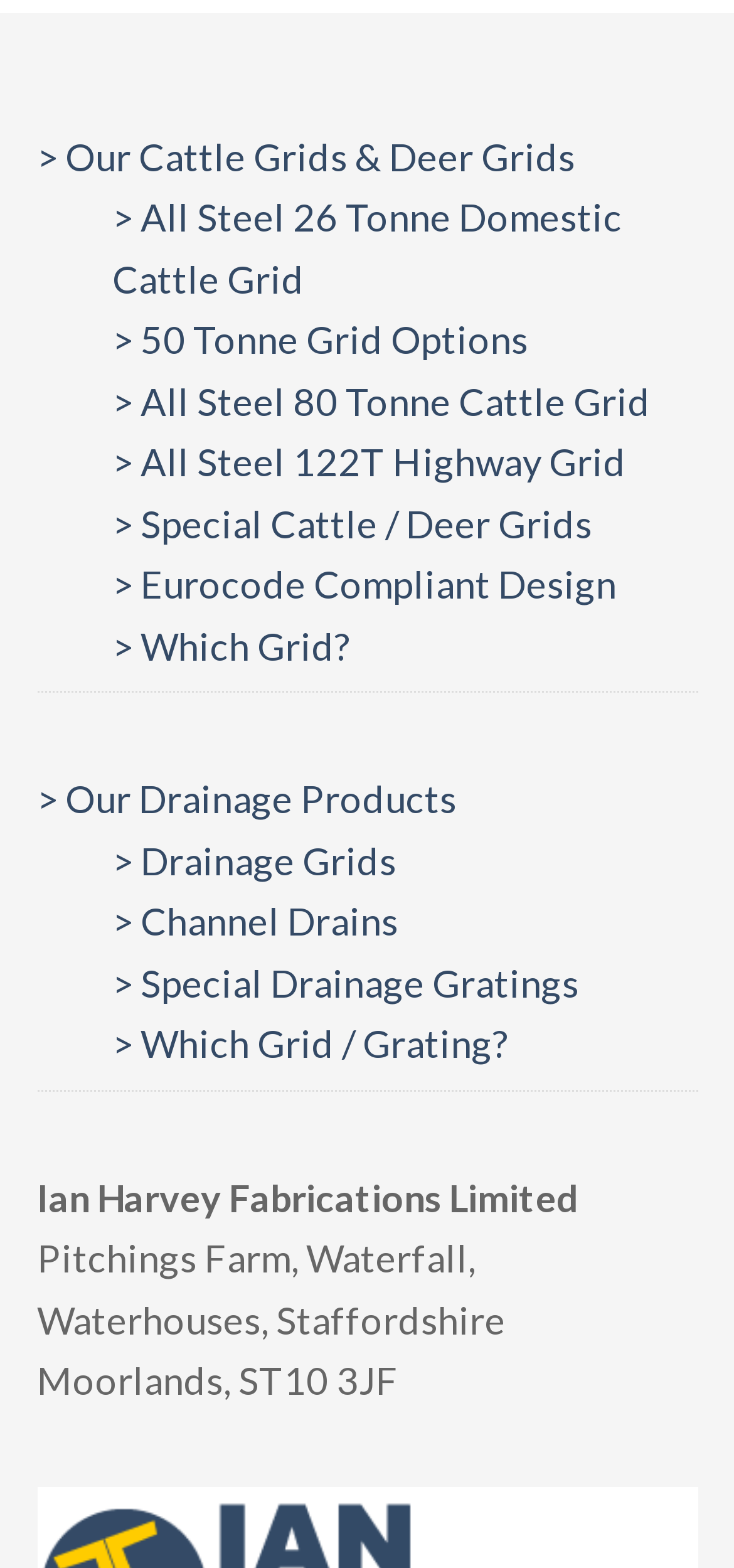Determine the bounding box coordinates of the element that should be clicked to execute the following command: "Check the company address".

[0.05, 0.788, 0.688, 0.895]